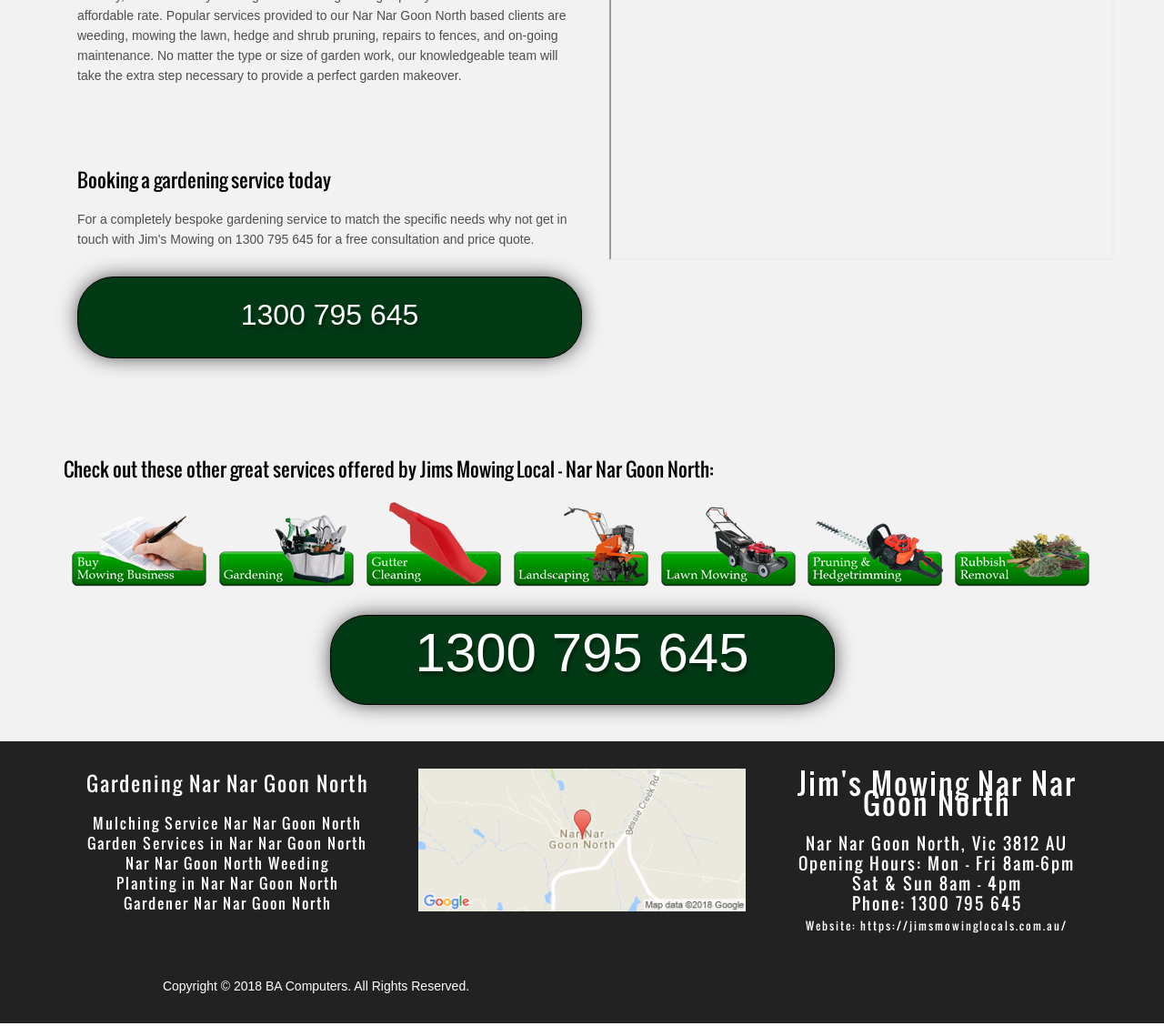What is the website of Jims Mowing Local?
From the image, respond using a single word or phrase.

https://jimsmowinglocals.com.au/